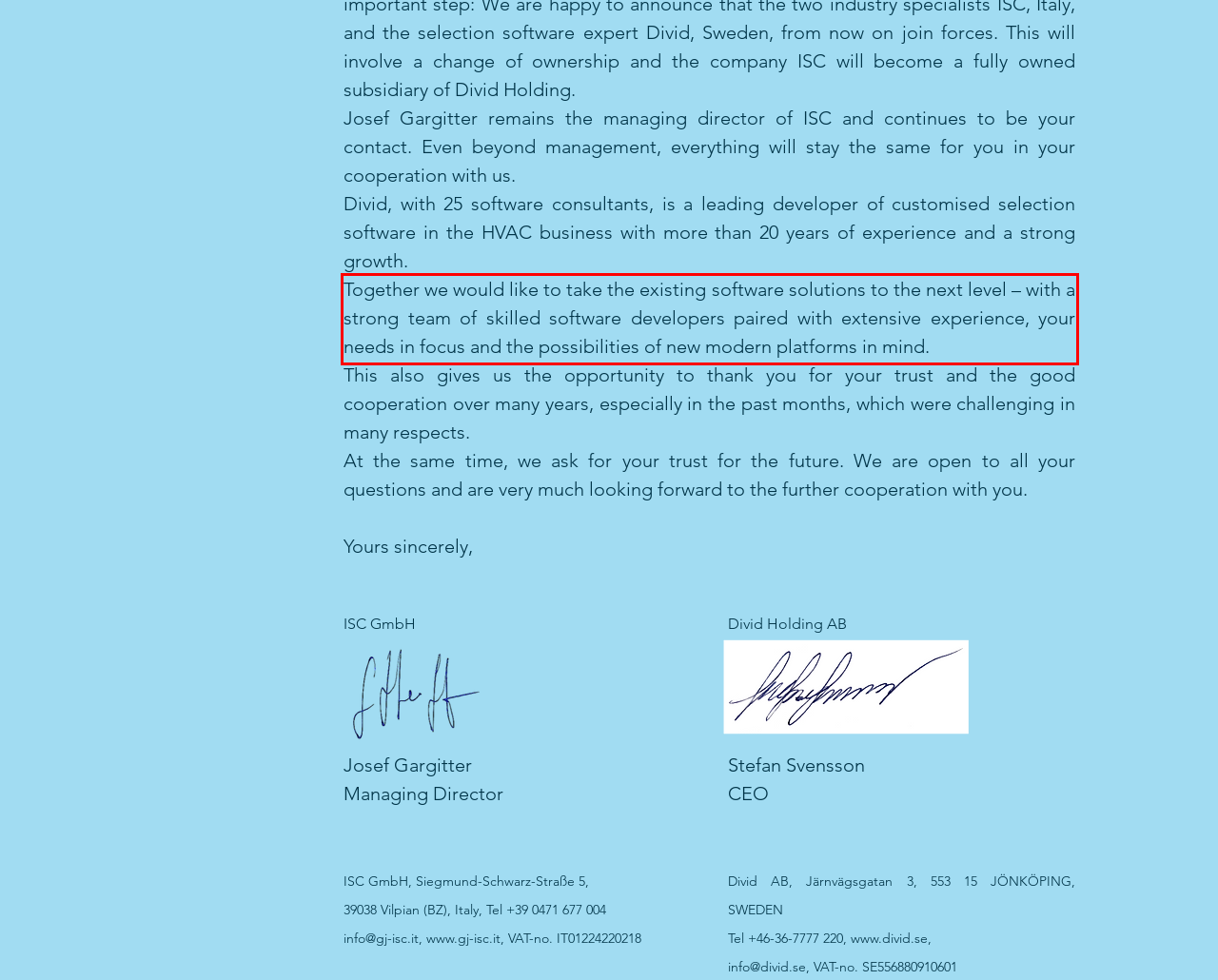Given the screenshot of a webpage, identify the red rectangle bounding box and recognize the text content inside it, generating the extracted text.

Together we would like to take the existing software solutions to the next level – with a strong team of skilled software developers paired with extensive experience, your needs in focus and the possibilities of new modern platforms in mind.